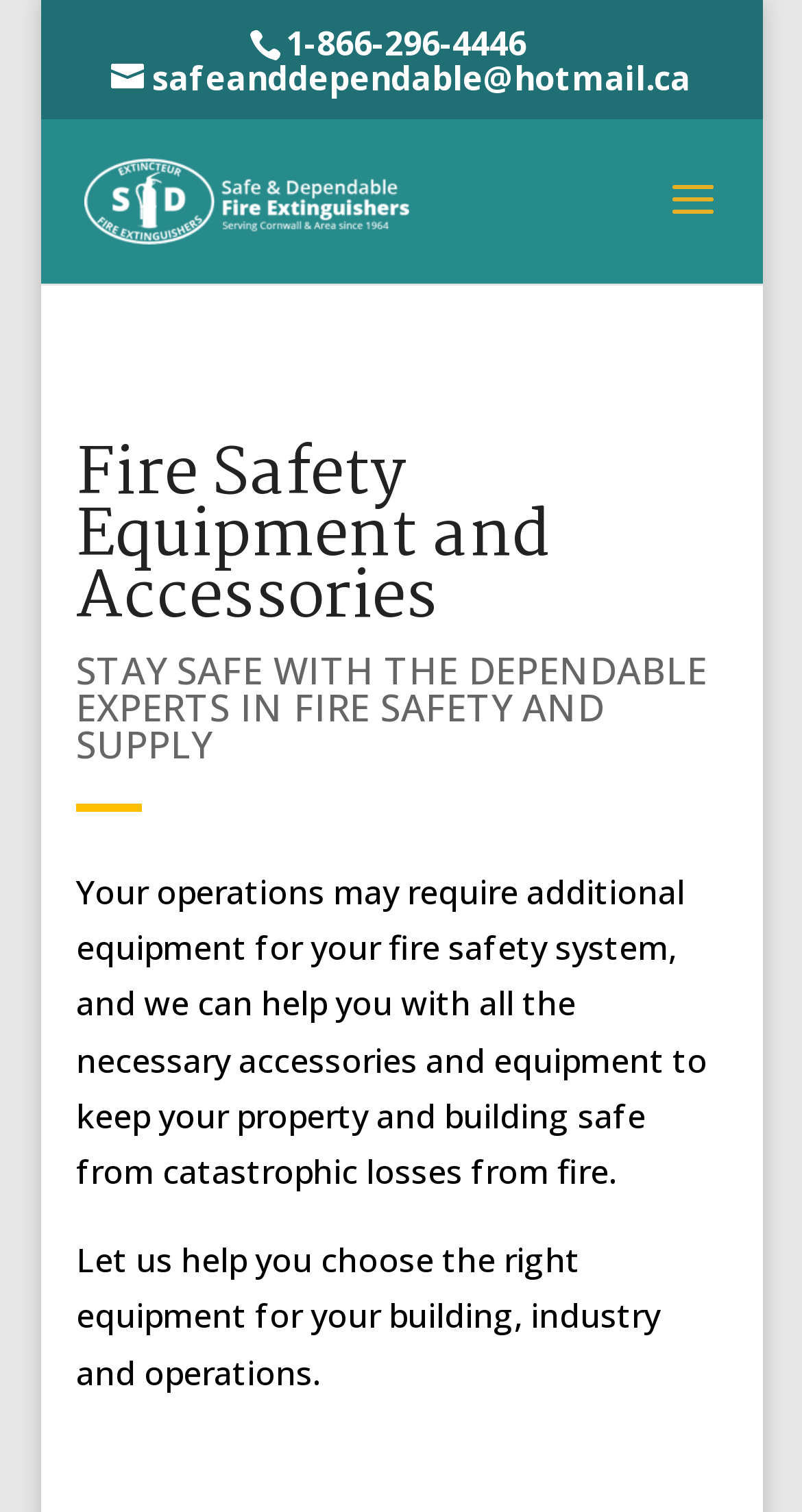What service does the company offer to customers?
Using the visual information, respond with a single word or phrase.

Helping choose equipment